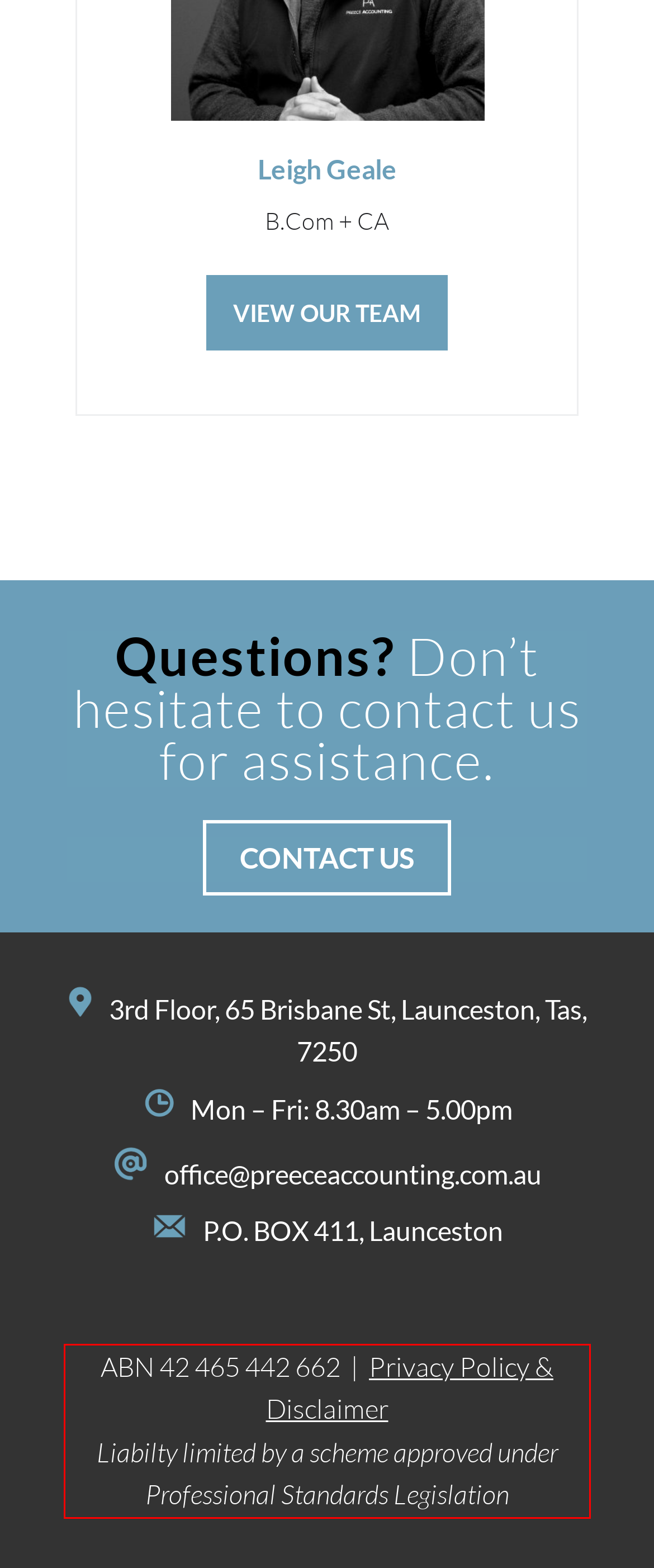View the screenshot of the webpage and identify the UI element surrounded by a red bounding box. Extract the text contained within this red bounding box.

ABN 42 465 442 662 | Privacy Policy & Disclaimer Liabilty limited by a scheme approved under Professional Standards Legislation